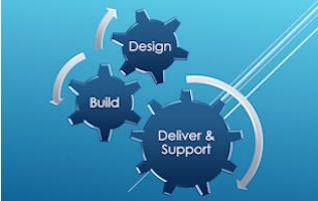Provide a brief response in the form of a single word or phrase:
What are the three phases of ICL Web Design's service process?

Design, Build, Deliver & Support